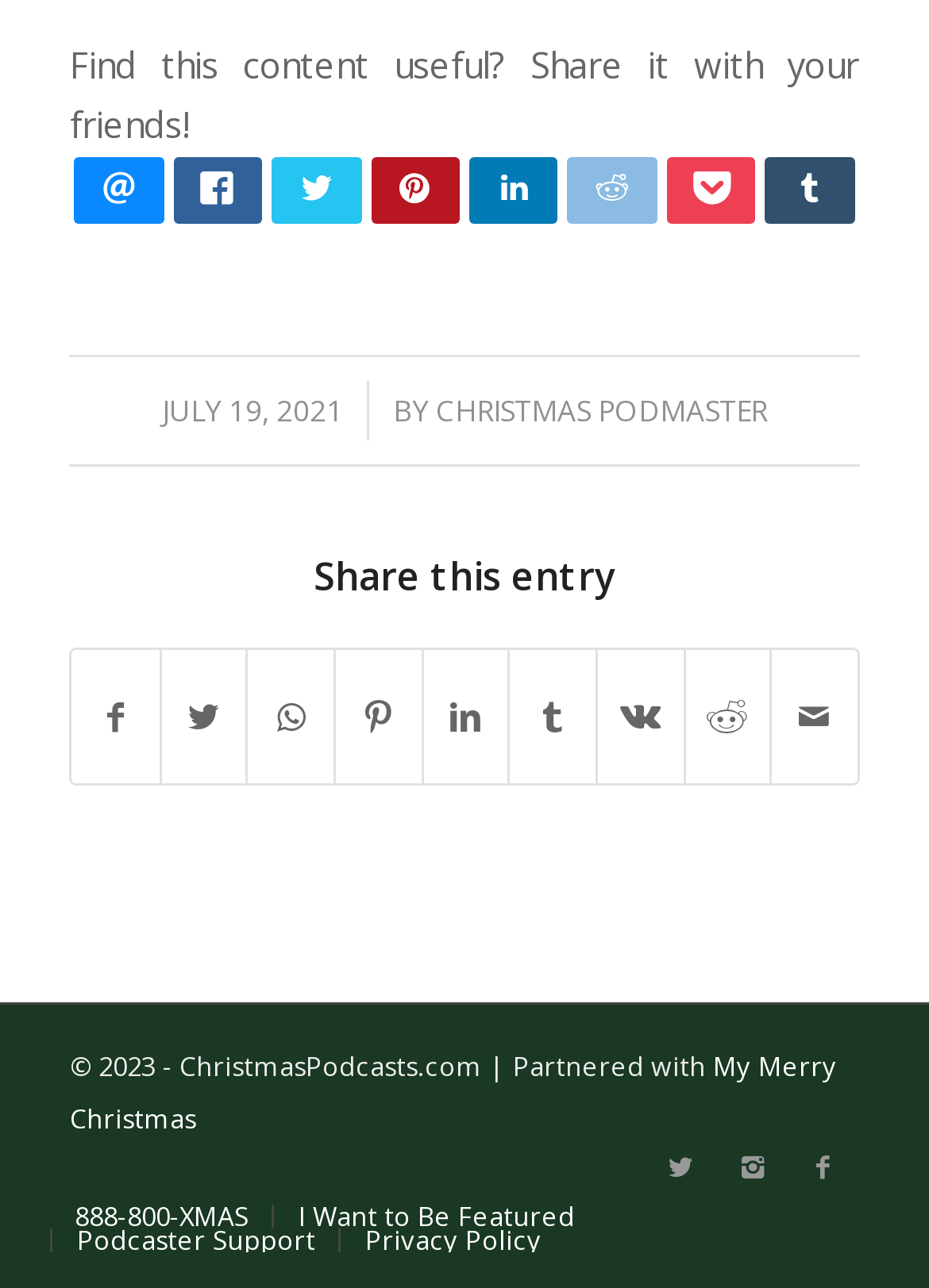Please find the bounding box coordinates of the section that needs to be clicked to achieve this instruction: "Share on Facebook".

[0.078, 0.504, 0.171, 0.608]